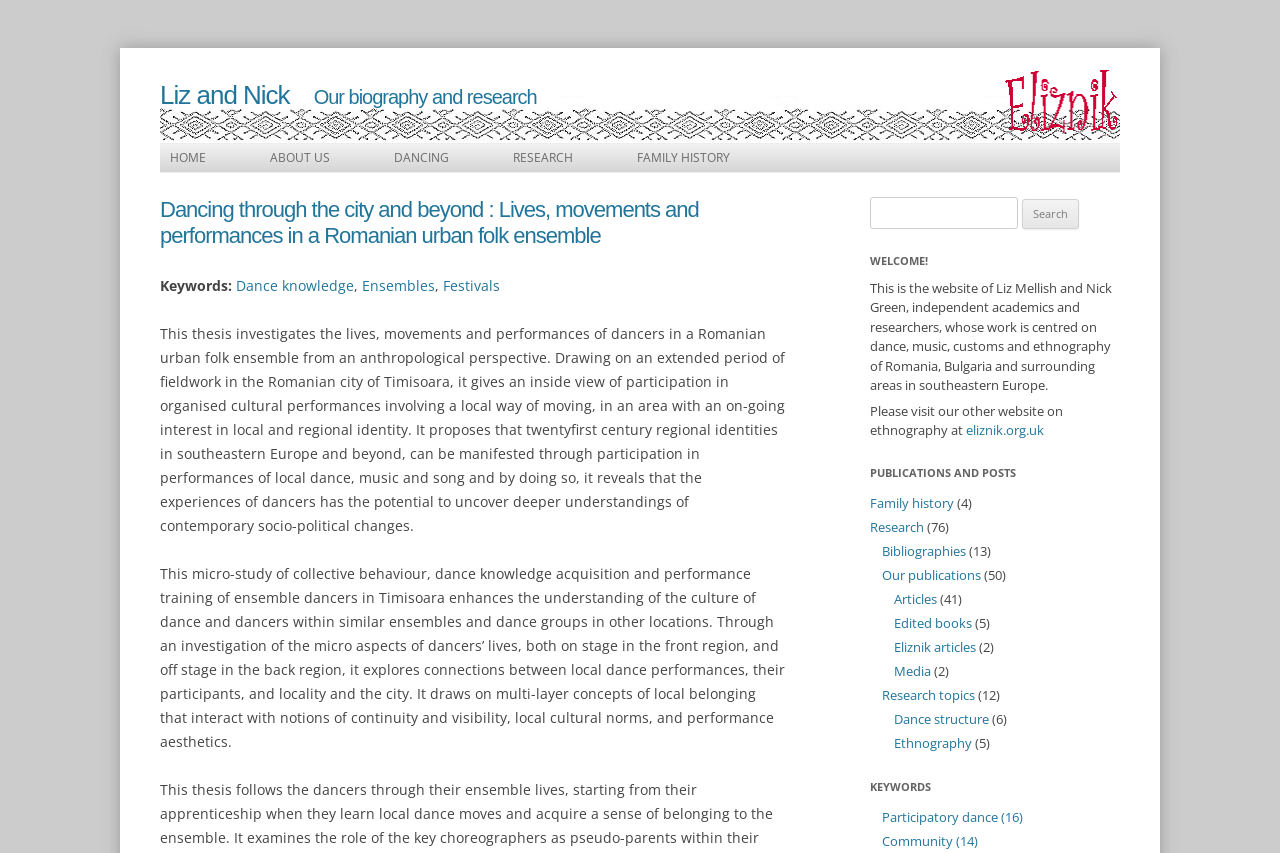Respond to the question below with a single word or phrase: What is the focus of Liz Mellish and Nick Green's work?

Dance, music, customs and ethnography of Romania and surrounding areas